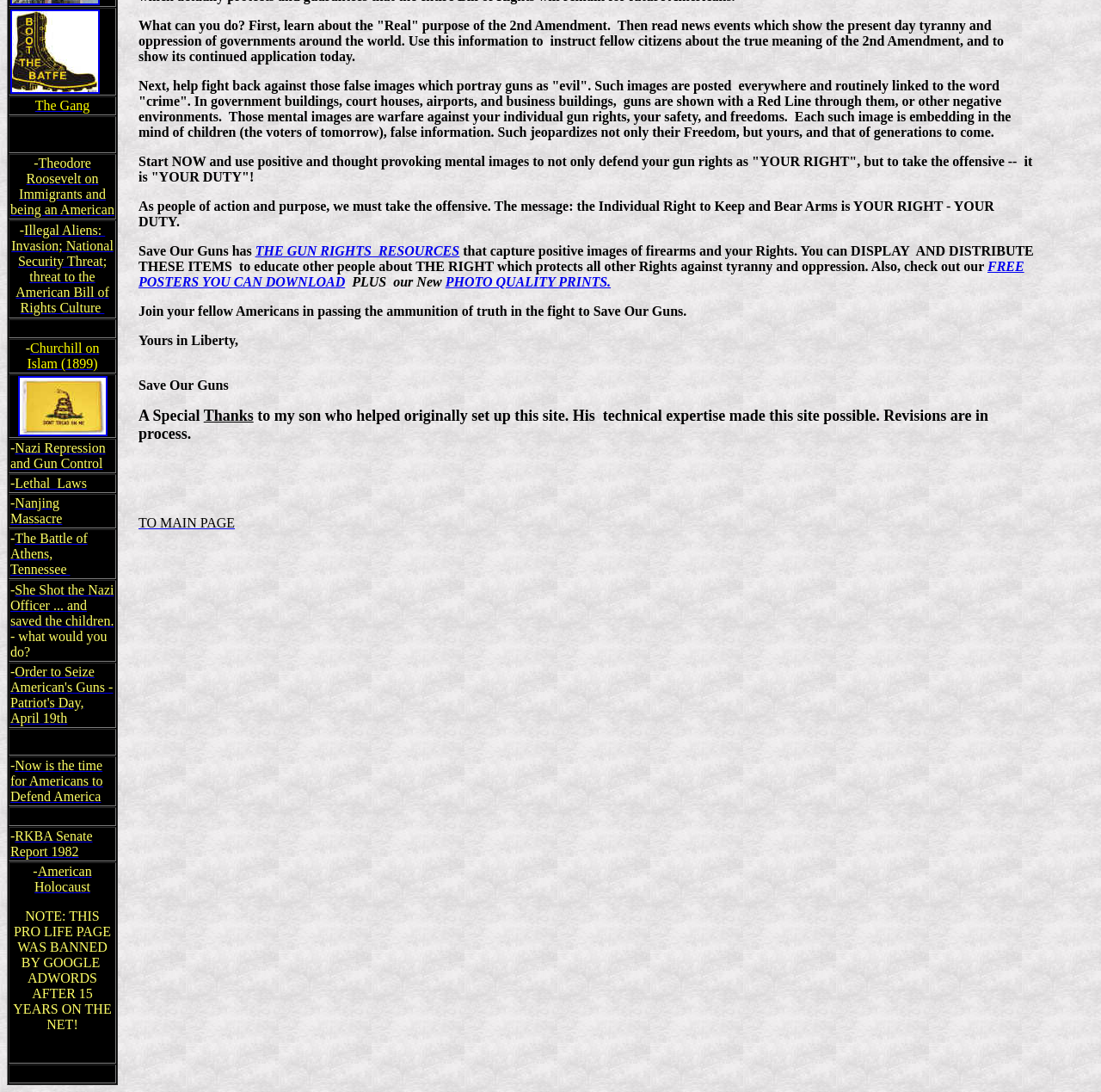Find the bounding box coordinates for the HTML element specified by: "HOME".

None